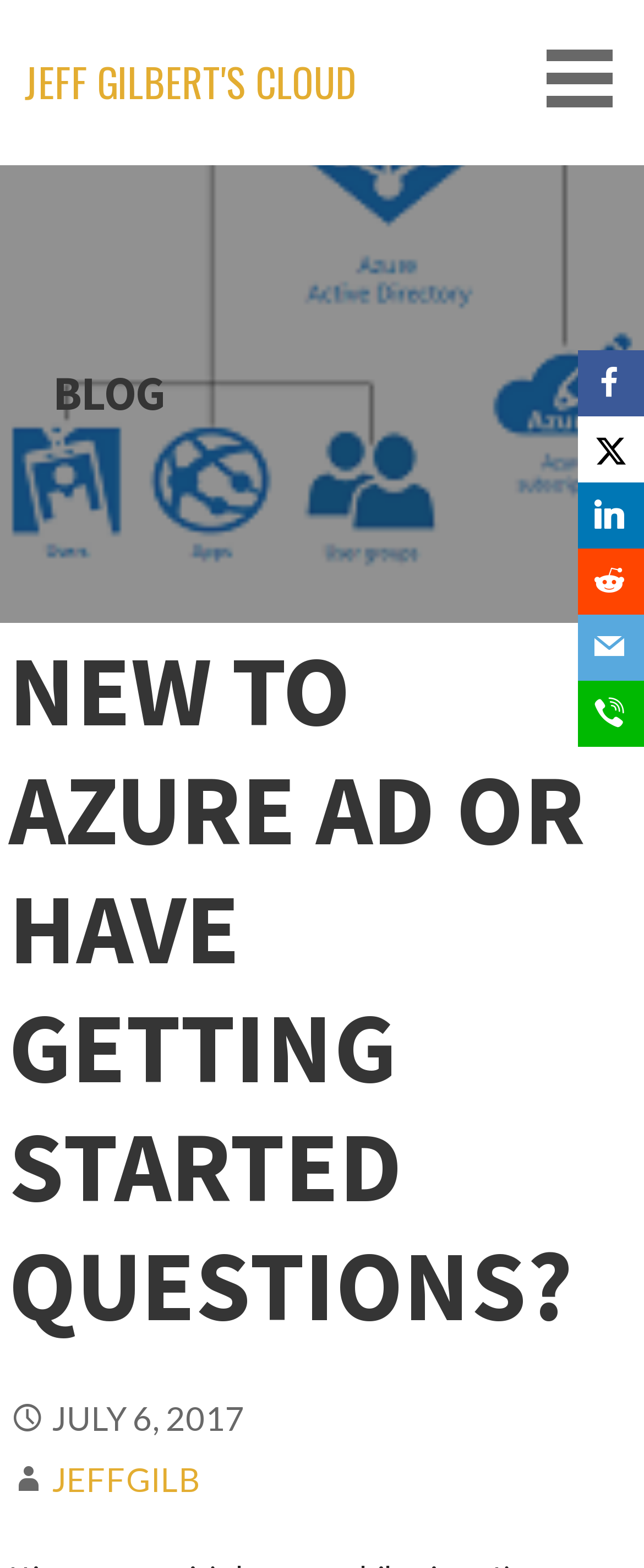Please answer the following question using a single word or phrase: What is the author of the blog post?

JeffGilb